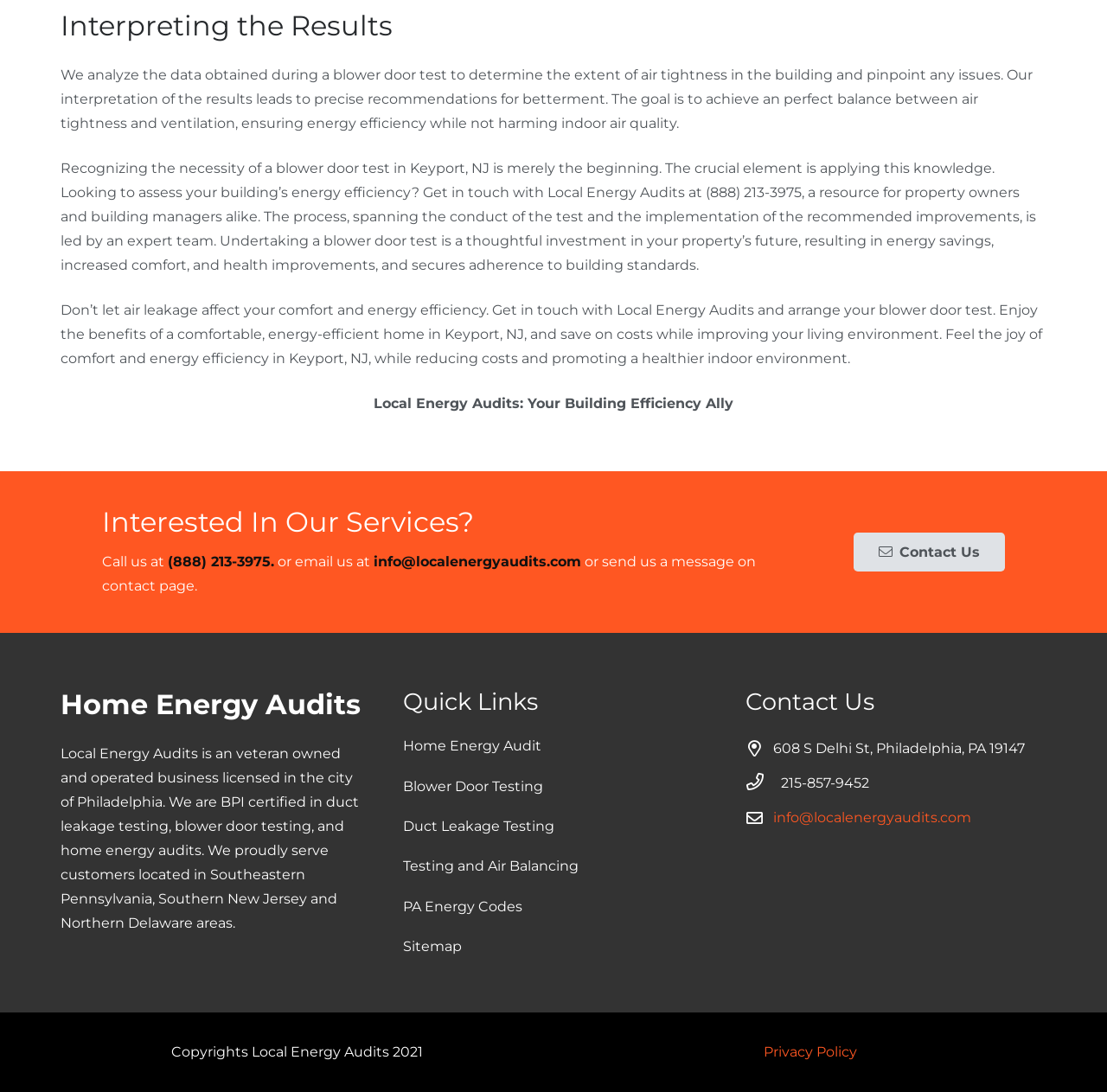Determine the bounding box coordinates of the element that should be clicked to execute the following command: "View the Privacy Policy".

[0.69, 0.955, 0.774, 0.97]